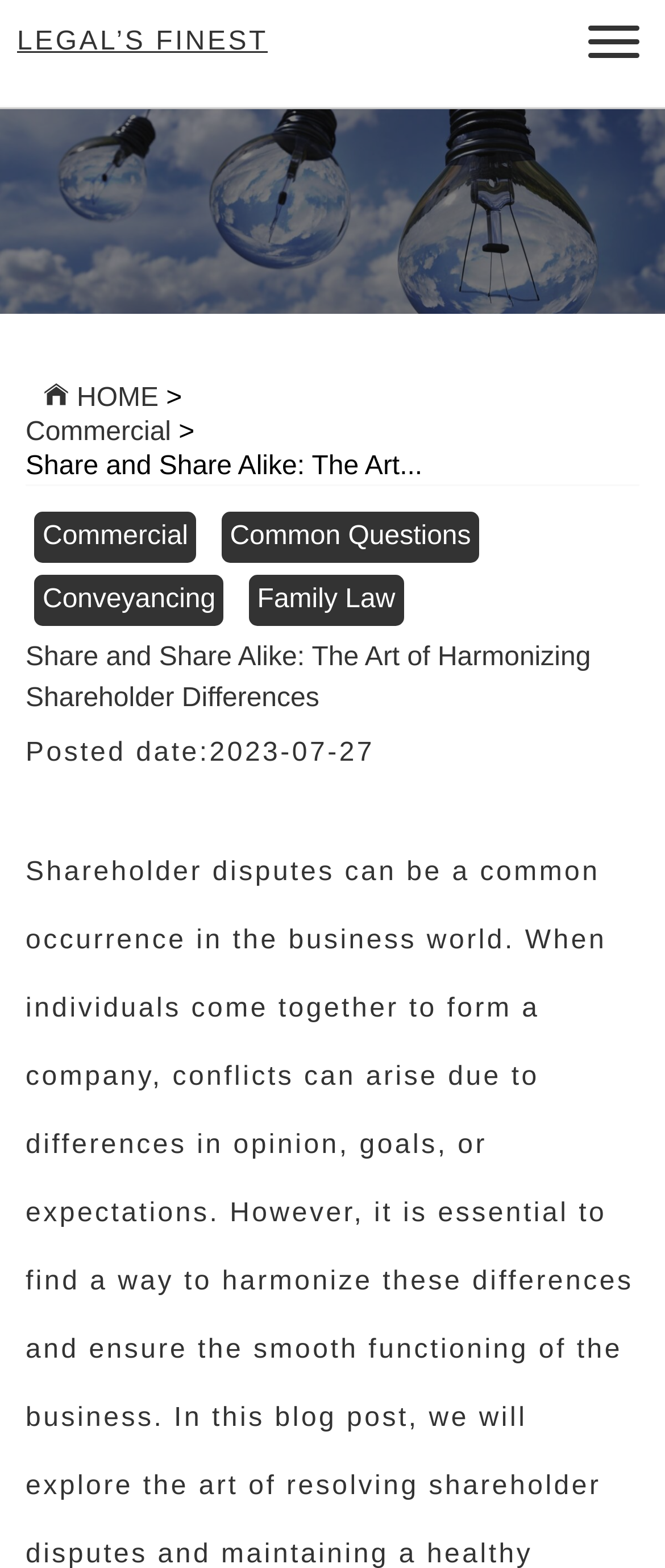Please reply to the following question with a single word or a short phrase:
How many links are there in the main navigation menu?

4